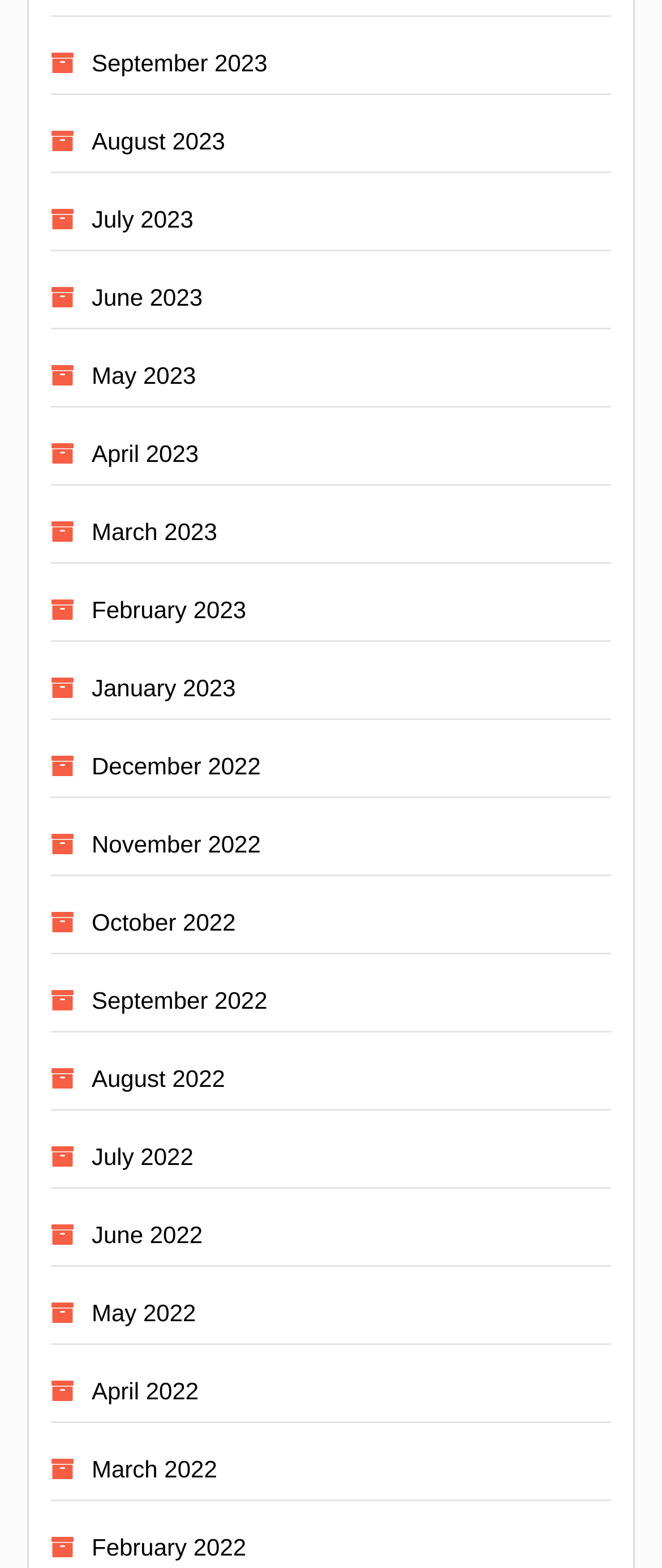How many months are listed on the webpage?
Use the image to give a comprehensive and detailed response to the question.

By counting the number of links with OCR text indicating months, I found that there are 16 links in total, each representing a month from 2022 to 2023.